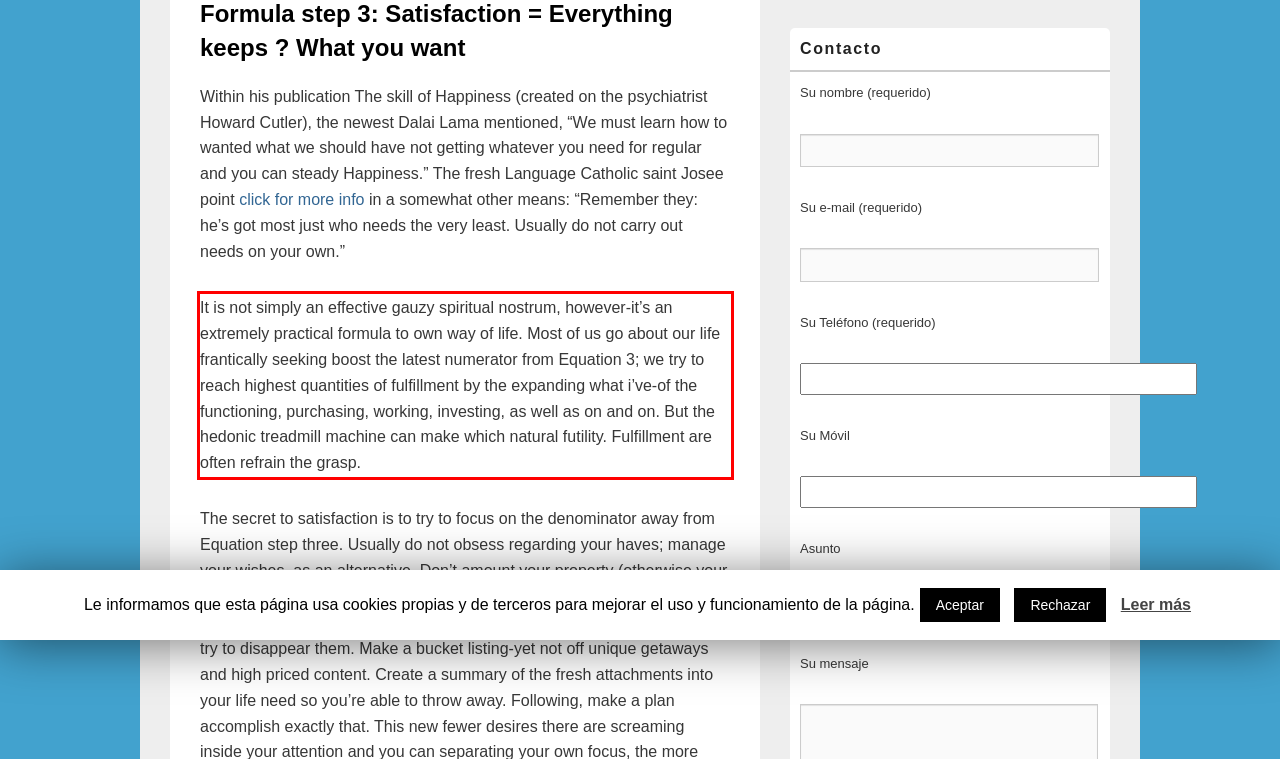Identify and extract the text within the red rectangle in the screenshot of the webpage.

It is not simply an effective gauzy spiritual nostrum, however-it’s an extremely practical formula to own way of life. Most of us go about our life frantically seeking boost the latest numerator from Equation 3; we try to reach highest quantities of fulfillment by the expanding what i’ve-of the functioning, purchasing, working, investing, as well as on and on. But the hedonic treadmill machine can make which natural futility. Fulfillment are often refrain the grasp.